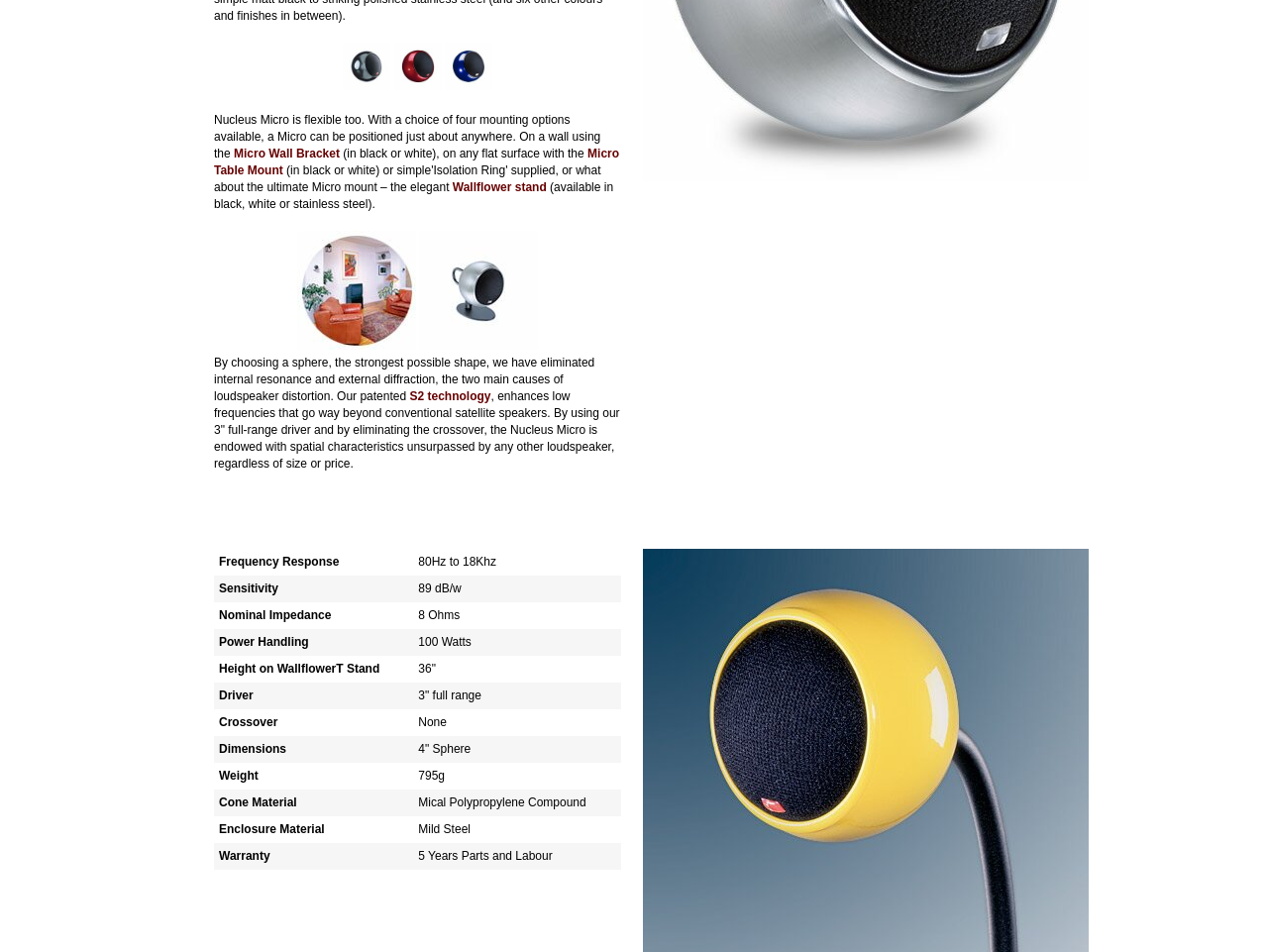Given the following UI element description: "Wallflower stand", find the bounding box coordinates in the webpage screenshot.

[0.357, 0.189, 0.431, 0.204]